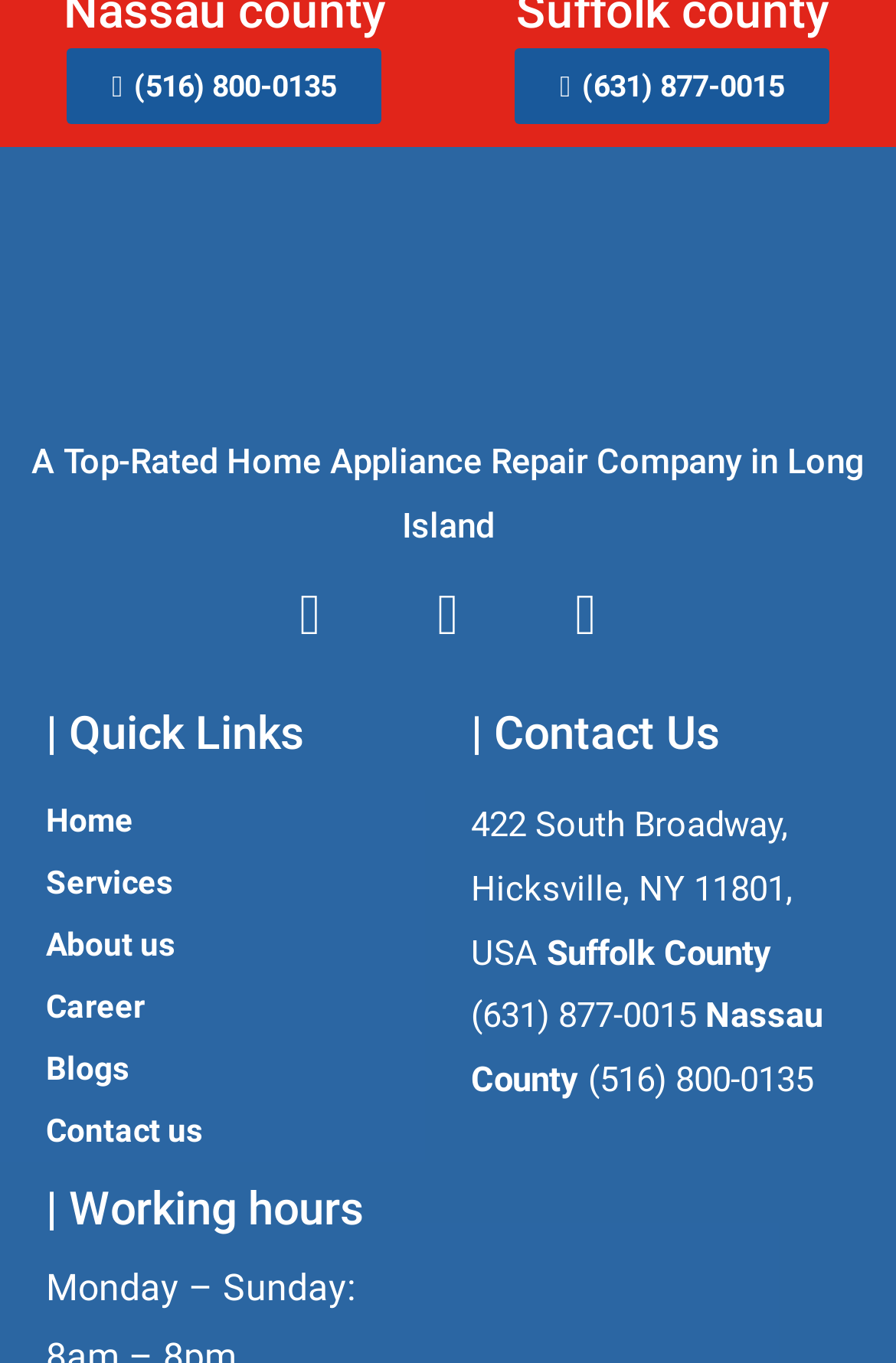Using a single word or phrase, answer the following question: 
How many social media links are there?

3